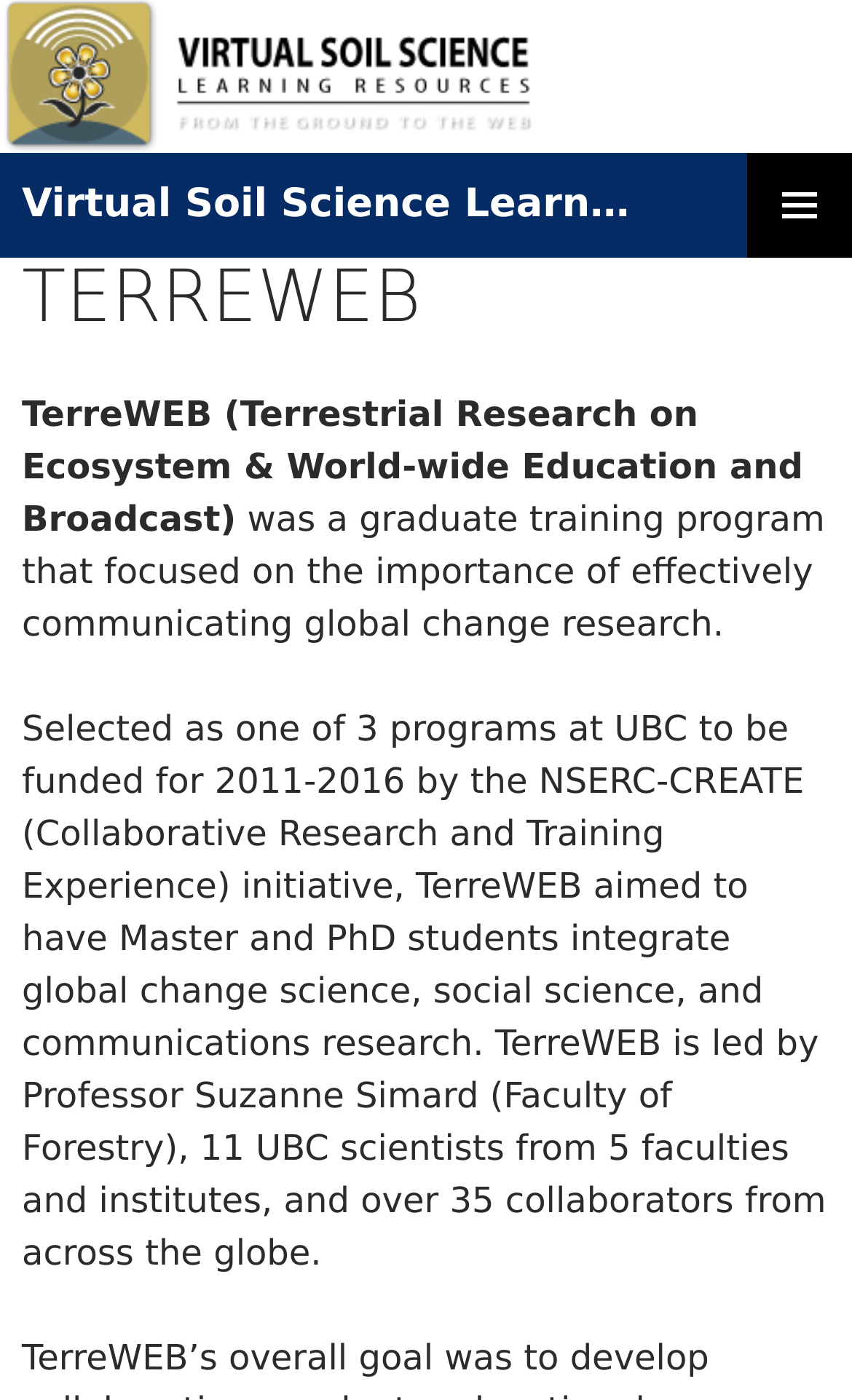What is the name of the initiative that funded TerreWEB?
Please answer the question as detailed as possible.

I found the answer by reading the StaticText element that describes the funding source, which is 'NSERC-CREATE (Collaborative Research and Training Experience) initiative'.